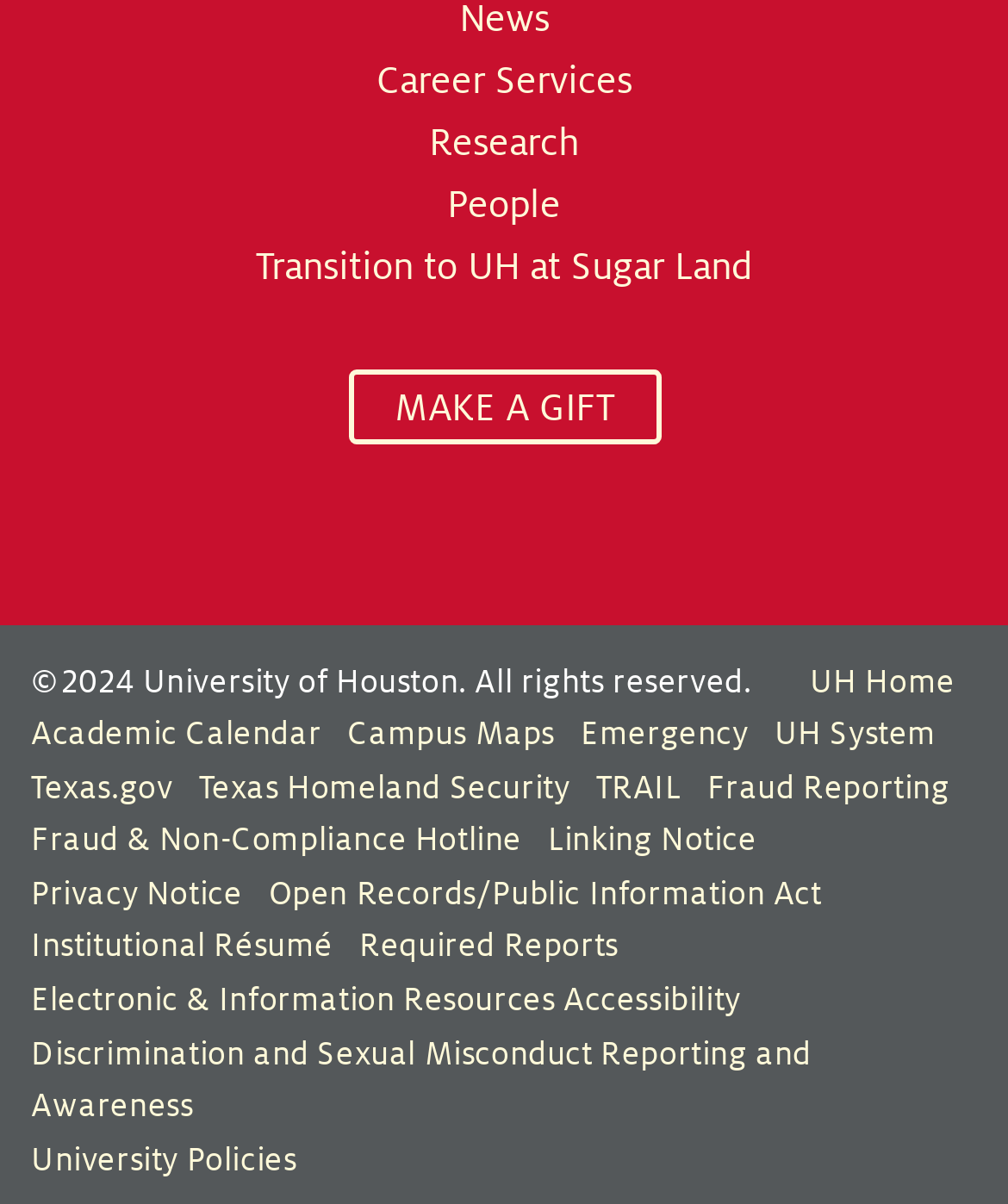What type of information can be found in the 'Research' section?
Please use the visual content to give a single word or phrase answer.

Research information